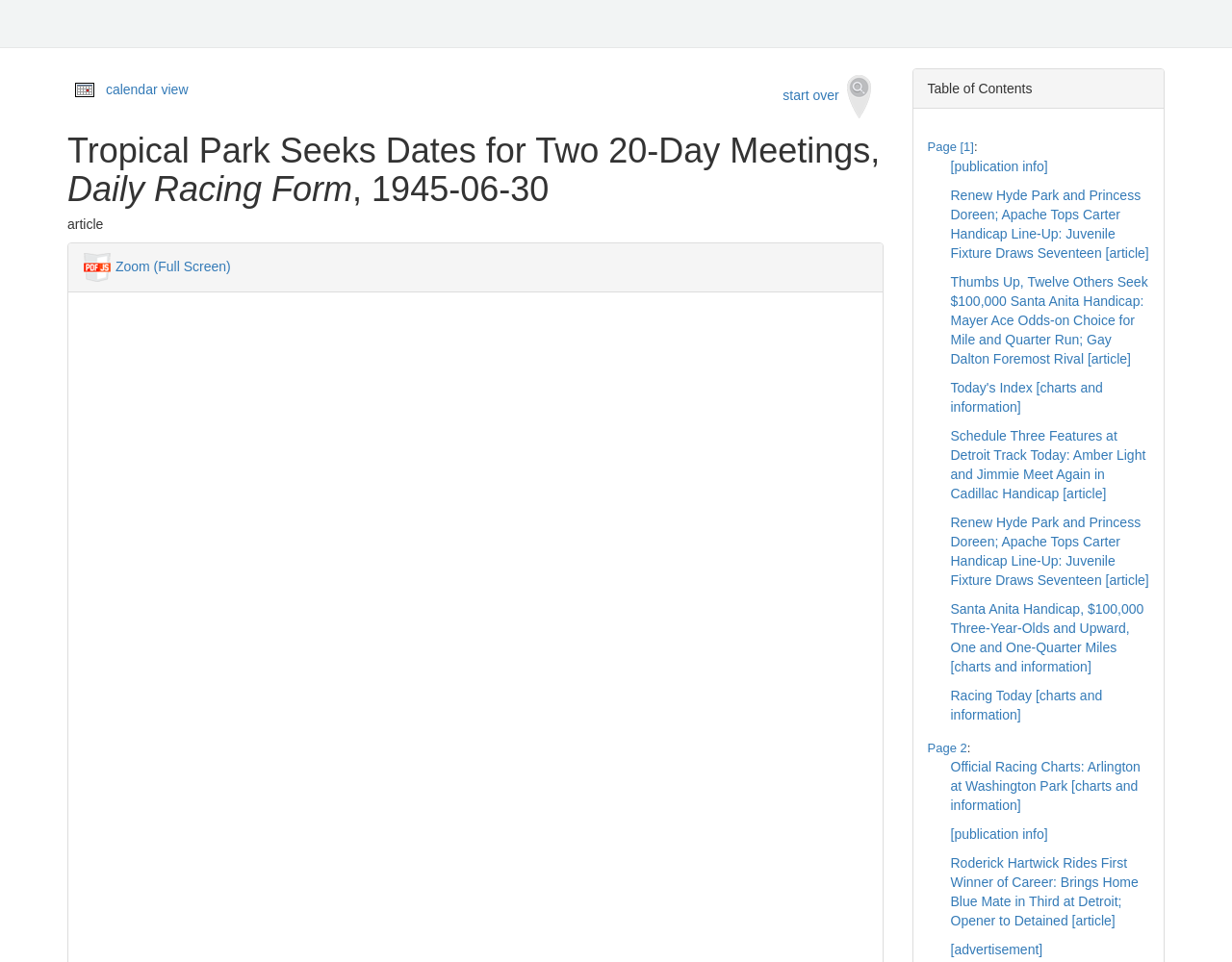How many pages are available in this issue?
Please provide a detailed and comprehensive answer to the question.

The number of pages available in this issue can be determined by looking at the 'Table of Contents' section, which has a disclosure triangle that expands to show links to 'Page 1' and 'Page 2'. This suggests that there are at least two pages available in this issue.